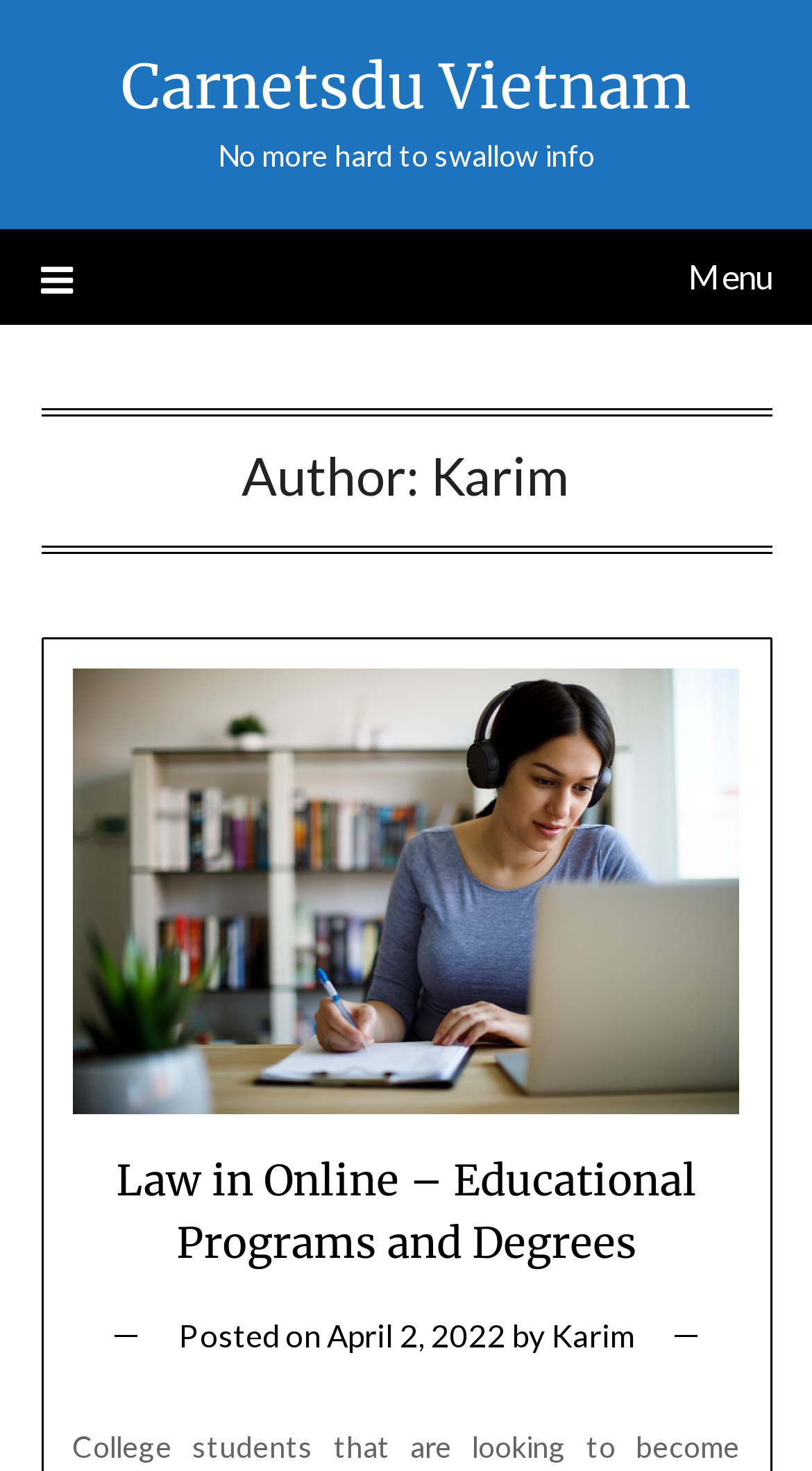What is the author of the current article?
Respond to the question with a well-detailed and thorough answer.

I found the author's name by looking at the header section of the webpage, where it says 'Author: Karim'. This indicates that Karim is the author of the current article.